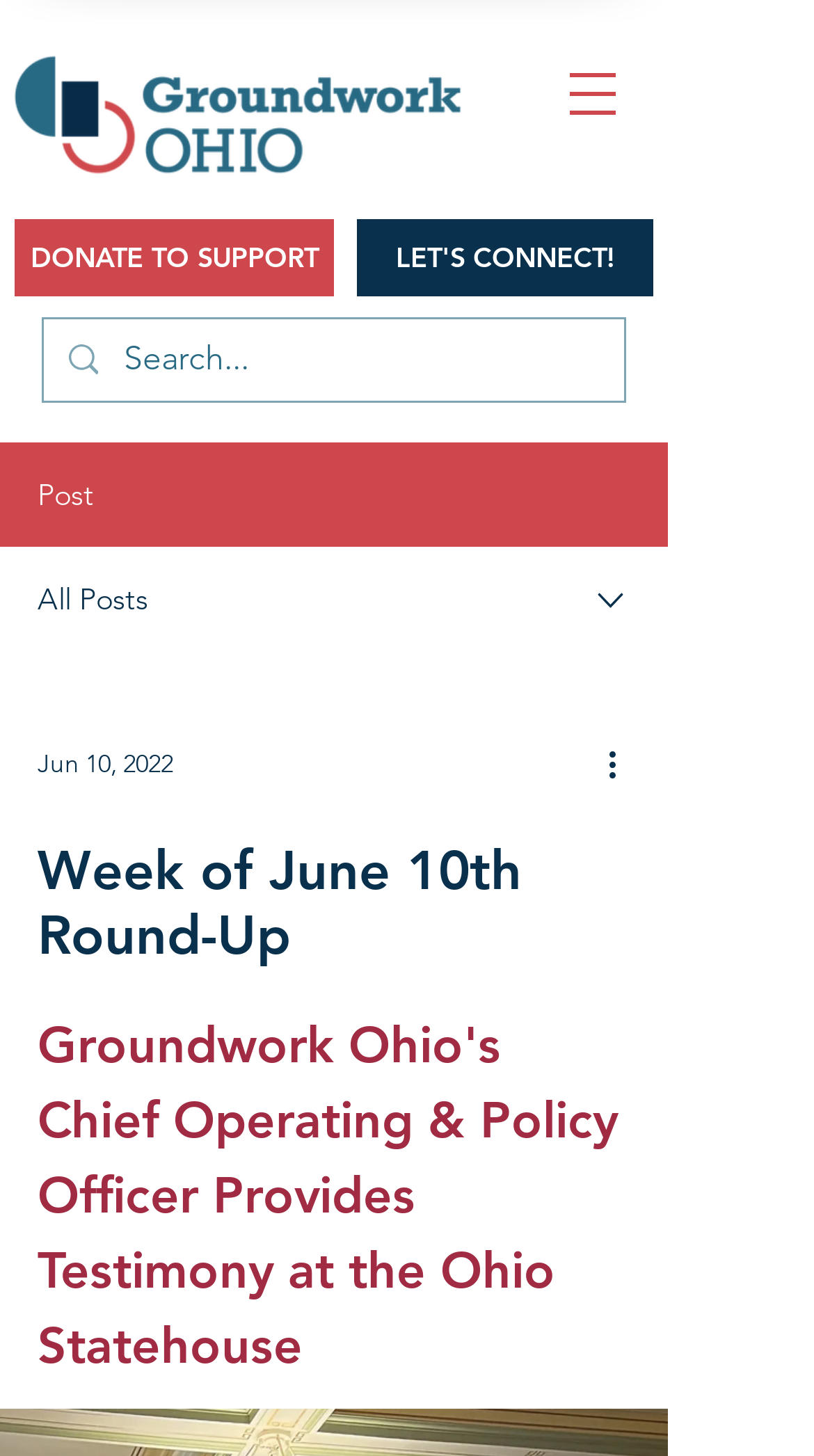What is the function of the search box?
Refer to the image and provide a one-word or short phrase answer.

To search the website